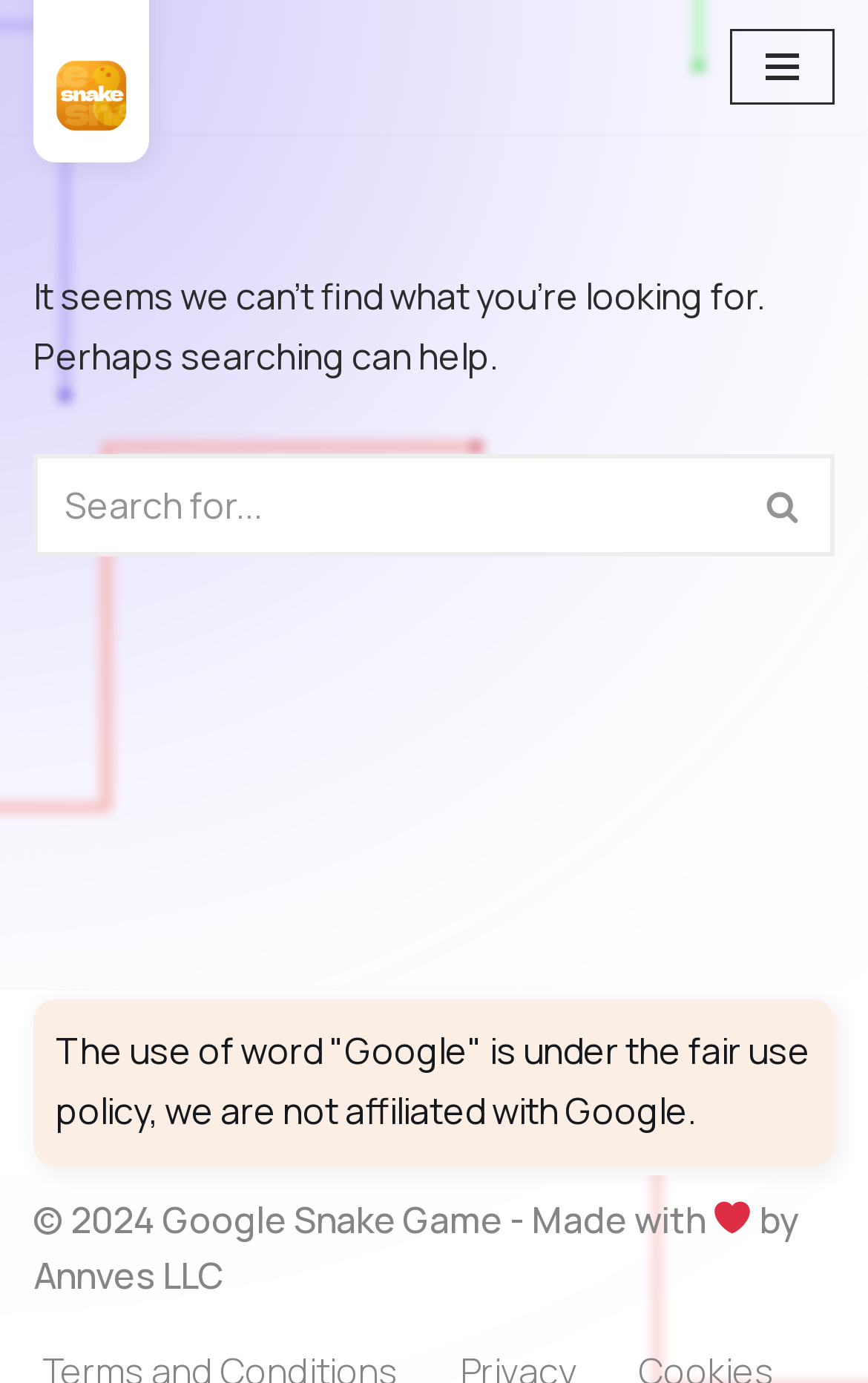Bounding box coordinates are to be given in the format (top-left x, top-left y, bottom-right x, bottom-right y). All values must be floating point numbers between 0 and 1. Provide the bounding box coordinate for the UI element described as: Skip to content

[0.0, 0.052, 0.077, 0.084]